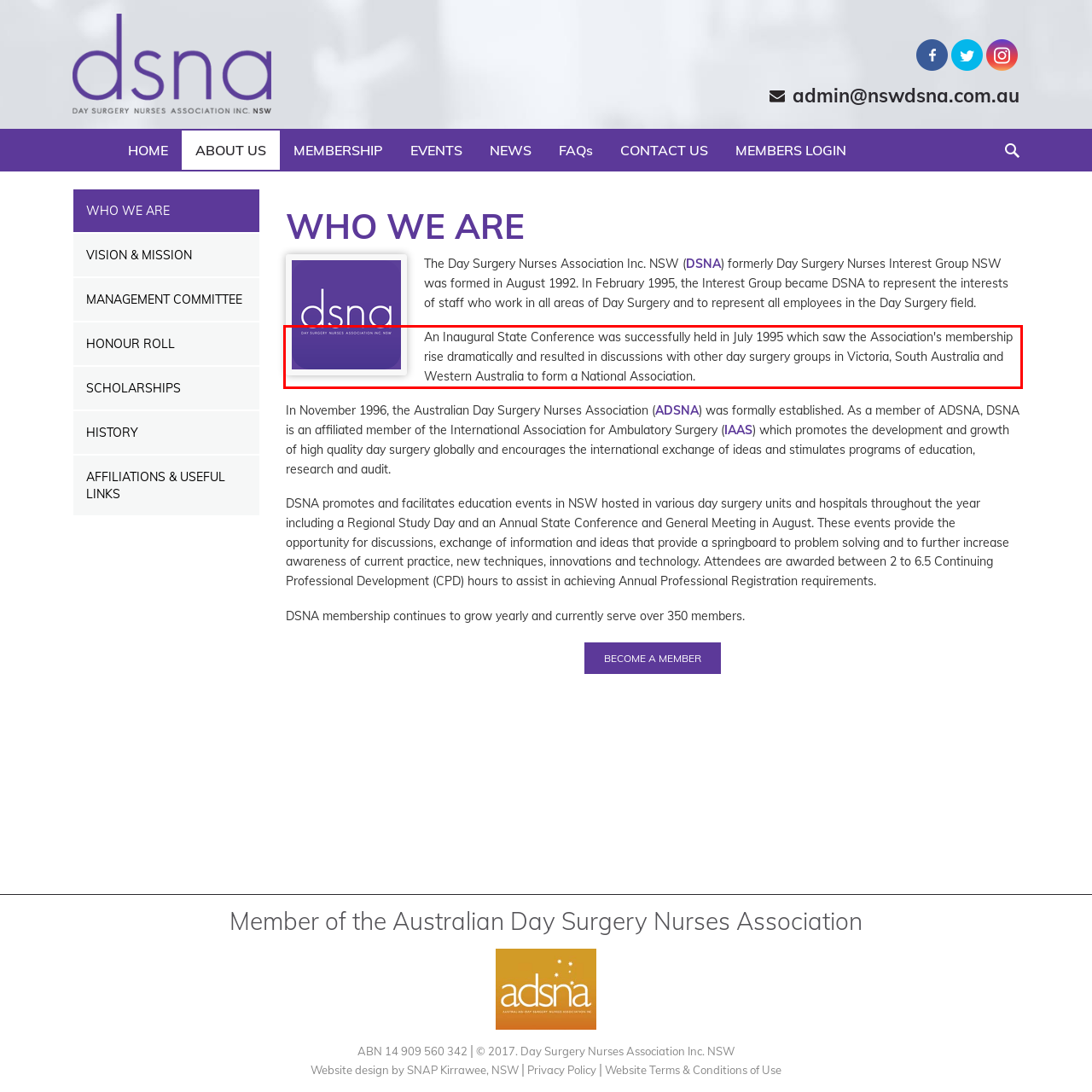You have a screenshot of a webpage where a UI element is enclosed in a red rectangle. Perform OCR to capture the text inside this red rectangle.

An Inaugural State Conference was successfully held in July 1995 which saw the Association's membership rise dramatically and resulted in discussions with other day surgery groups in Victoria, South Australia and Western Australia to form a National Association.